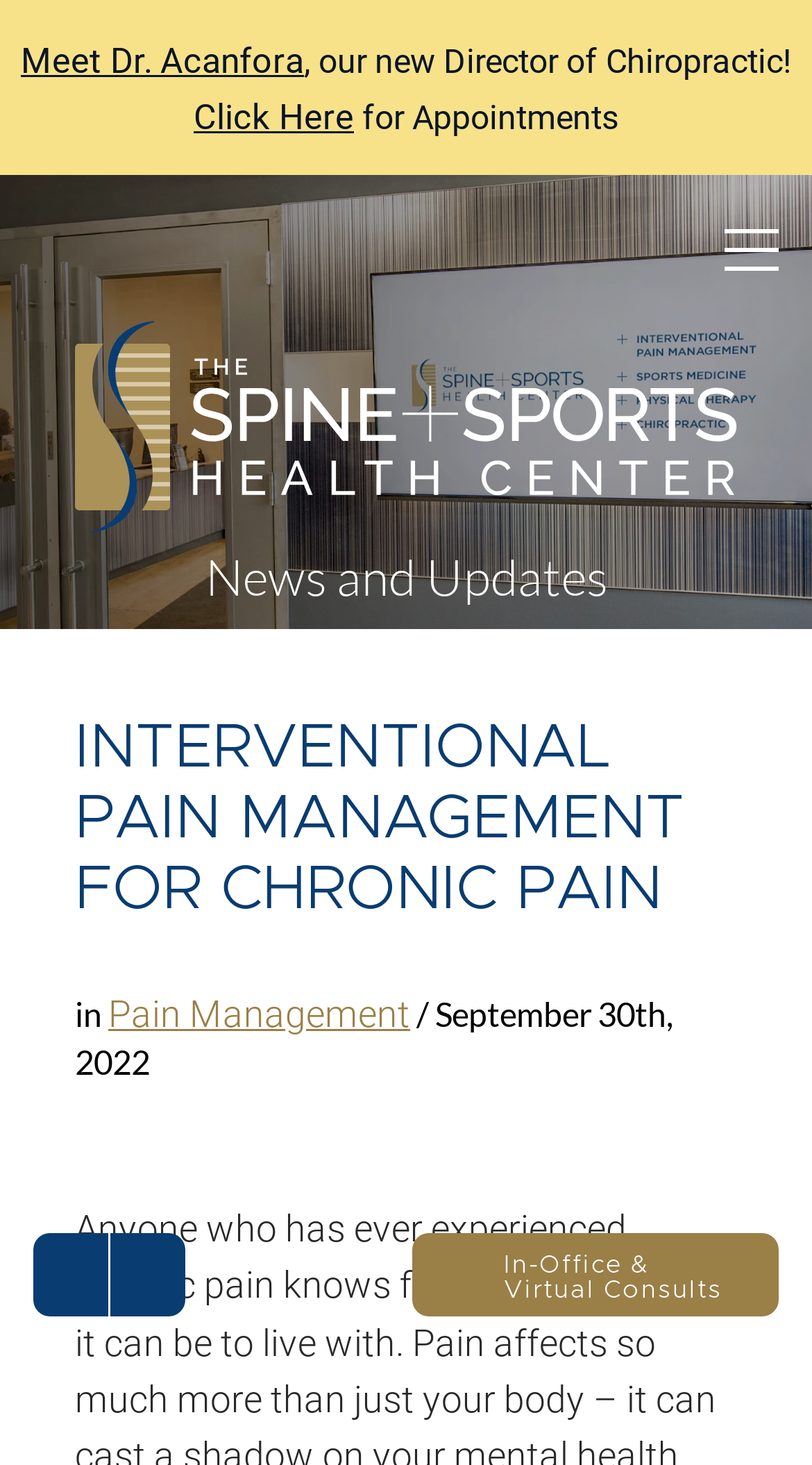Can you find and provide the main heading text of this webpage?

INTERVENTIONAL PAIN MANAGEMENT FOR CHRONIC PAIN